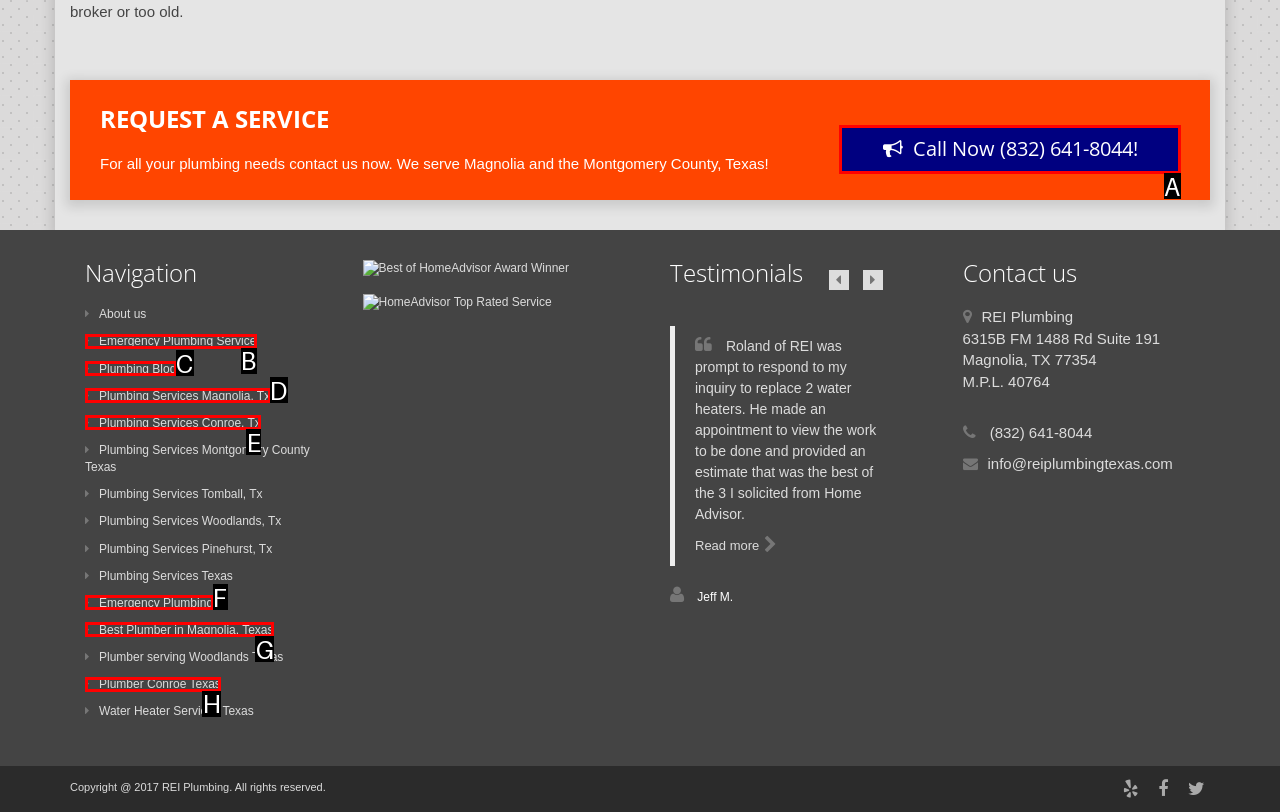Select the HTML element that should be clicked to accomplish the task: Click on the 'Submit' button Reply with the corresponding letter of the option.

None